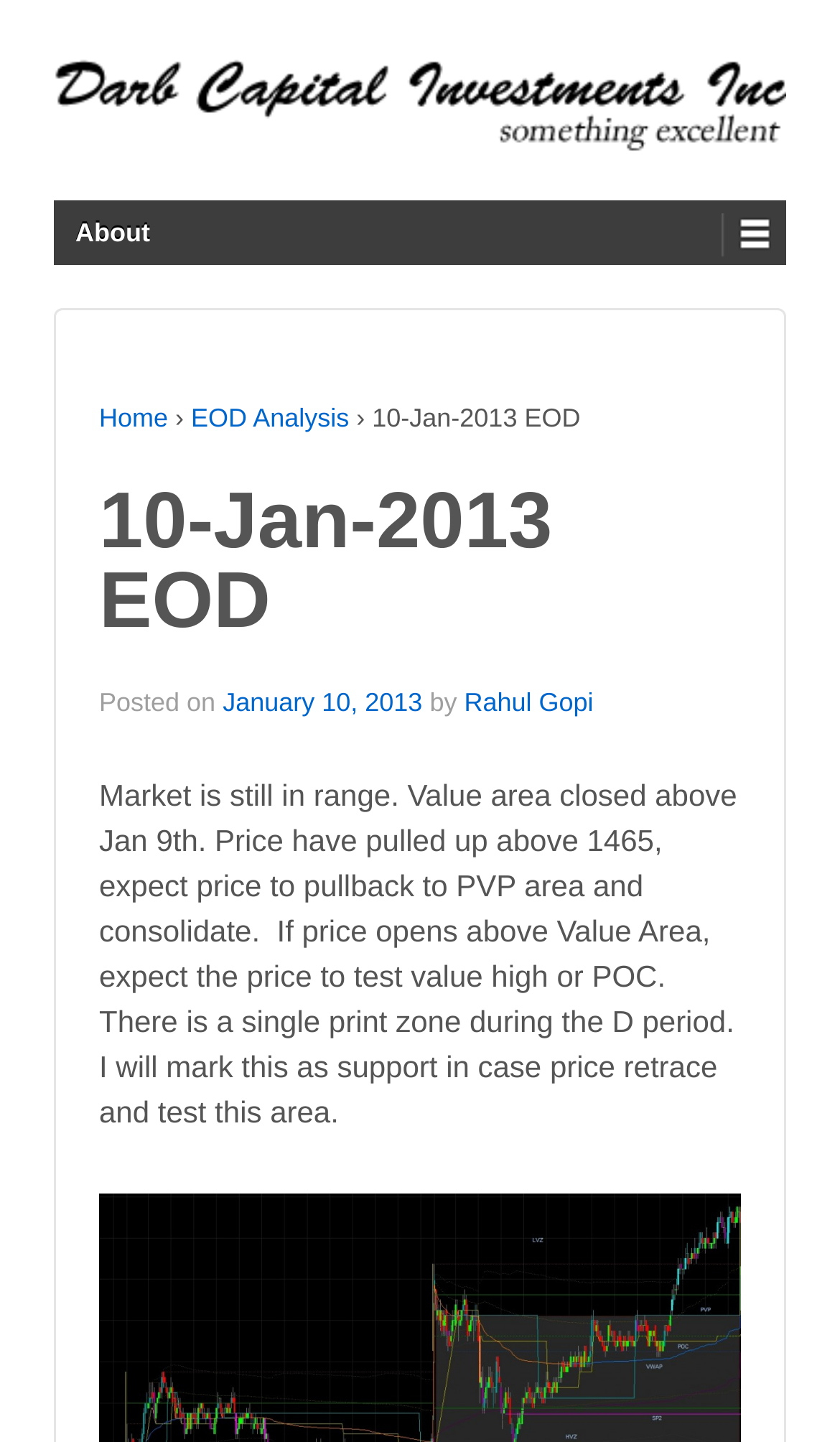Who posted the EOD analysis?
Please provide a single word or phrase based on the screenshot.

Rahul Gopi